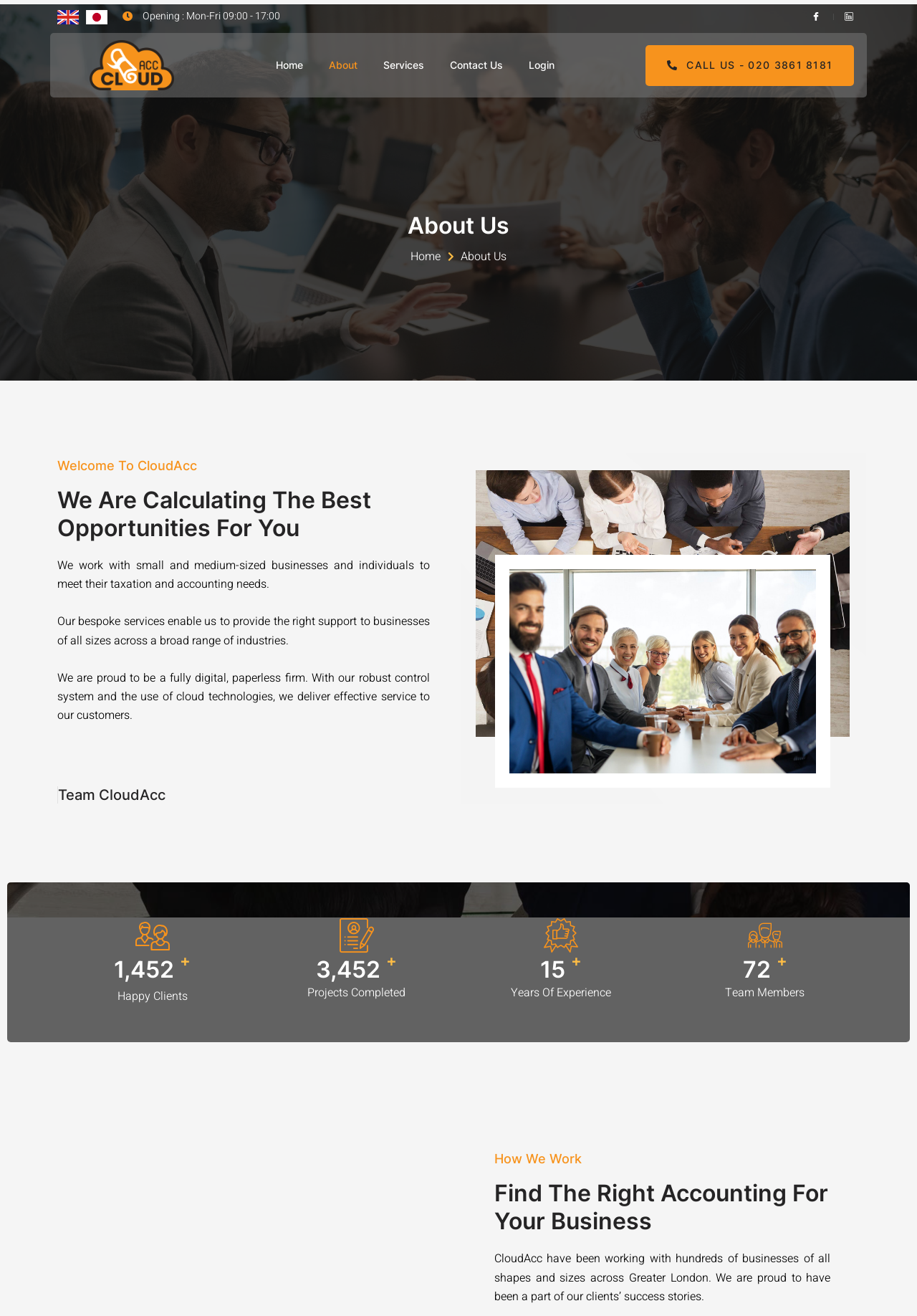Identify the bounding box coordinates of the element that should be clicked to fulfill this task: "Click the Login link". The coordinates should be provided as four float numbers between 0 and 1, i.e., [left, top, right, bottom].

[0.562, 0.027, 0.619, 0.073]